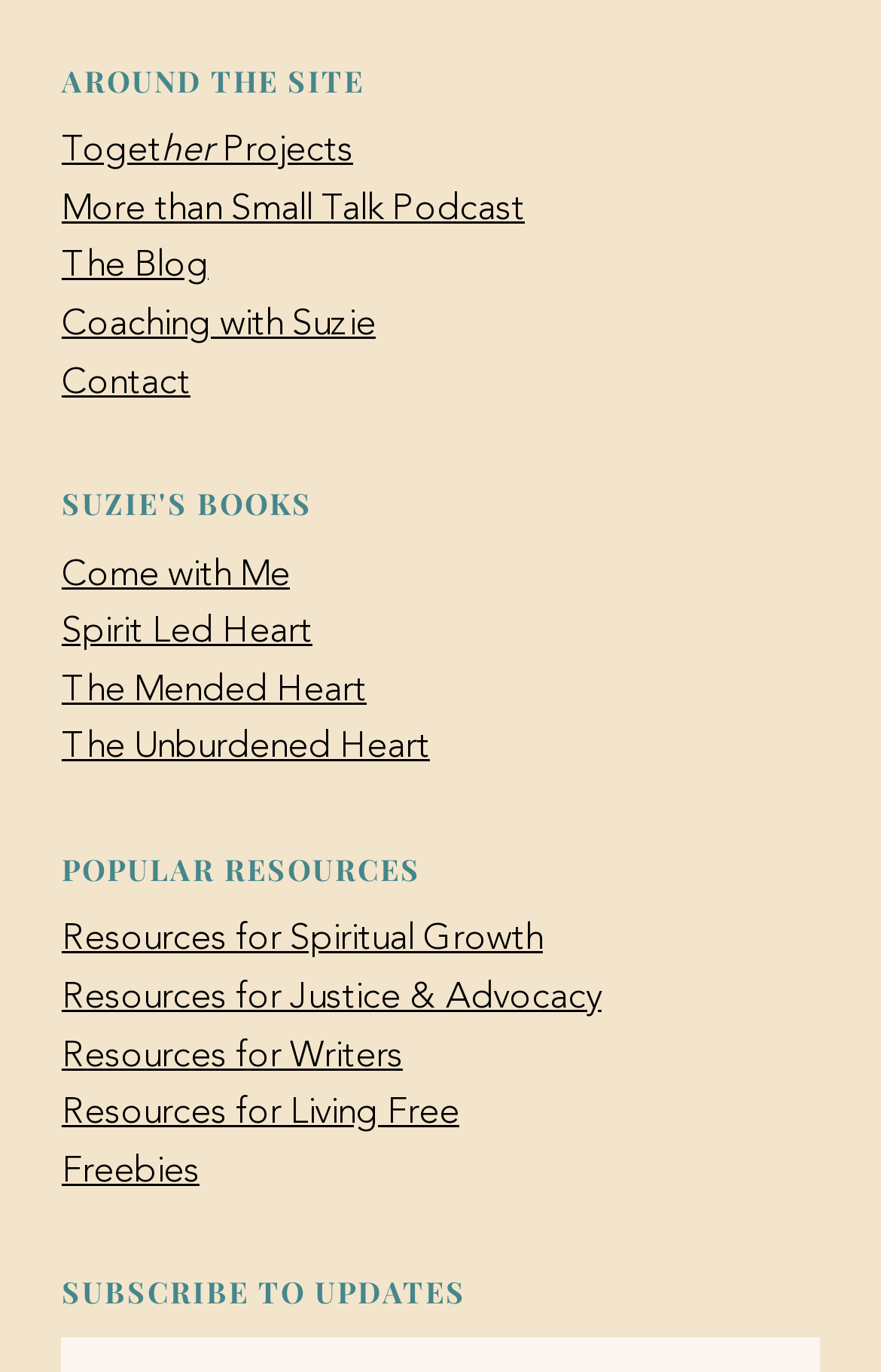How many categories of resources are there?
Use the image to answer the question with a single word or phrase.

5